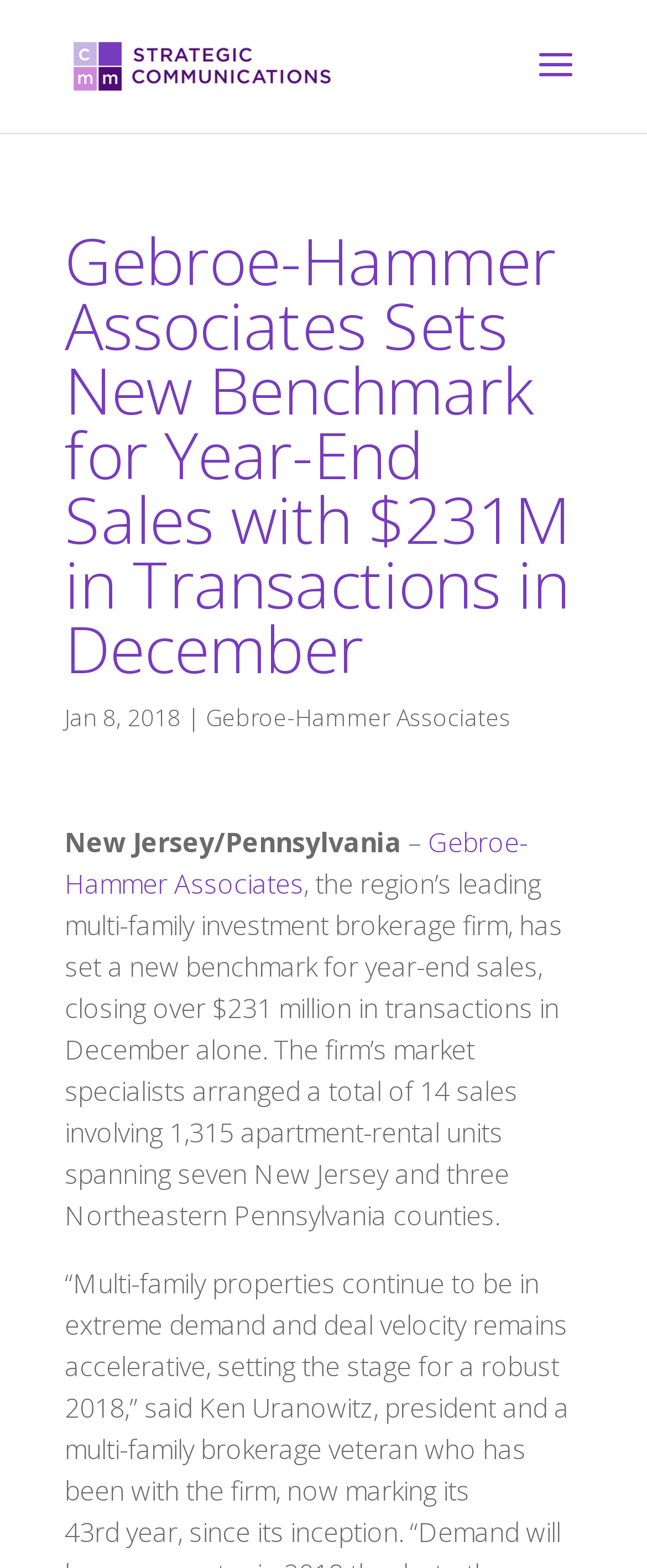How many sales were arranged by the company's market specialists?
Answer the question based on the image using a single word or a brief phrase.

14